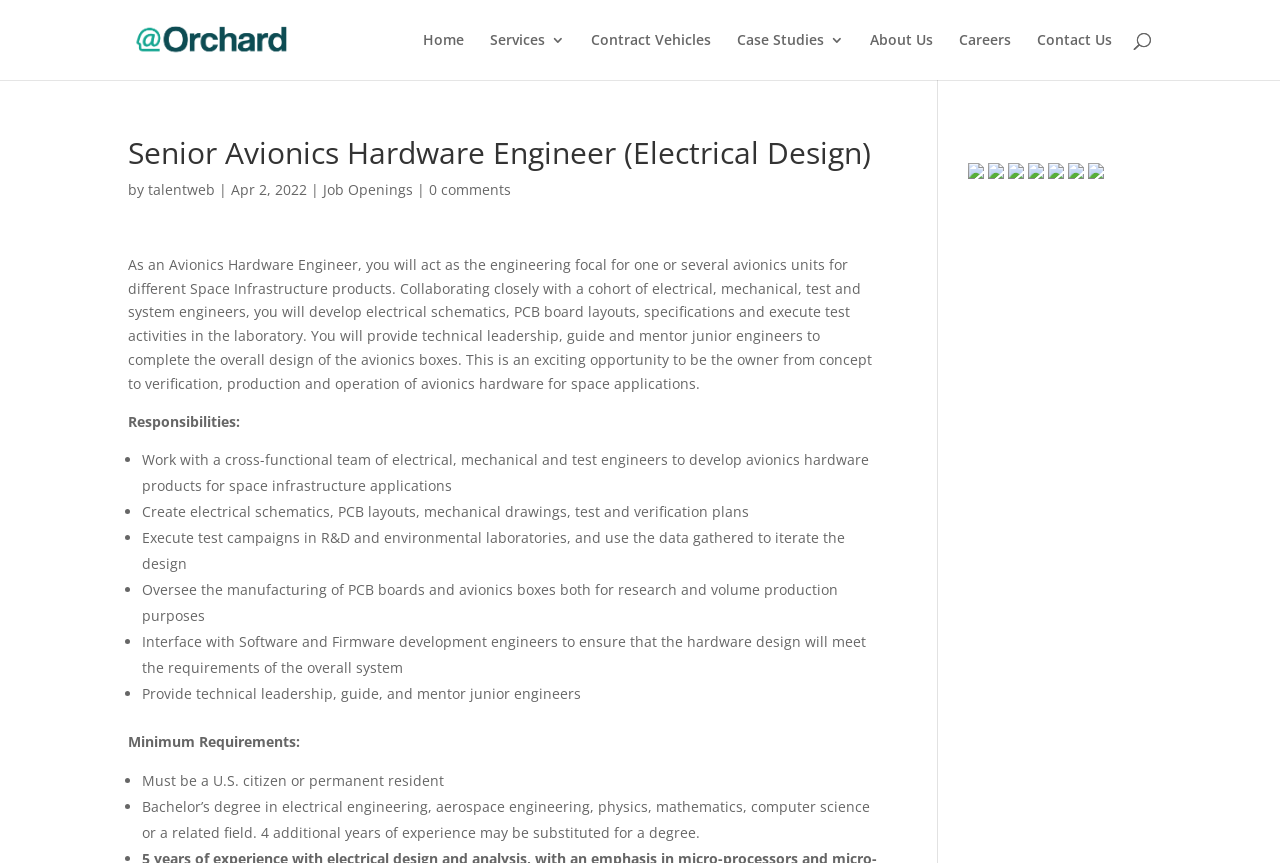Please find and report the bounding box coordinates of the element to click in order to perform the following action: "Click on the 'Home' link". The coordinates should be expressed as four float numbers between 0 and 1, in the format [left, top, right, bottom].

[0.33, 0.038, 0.362, 0.093]